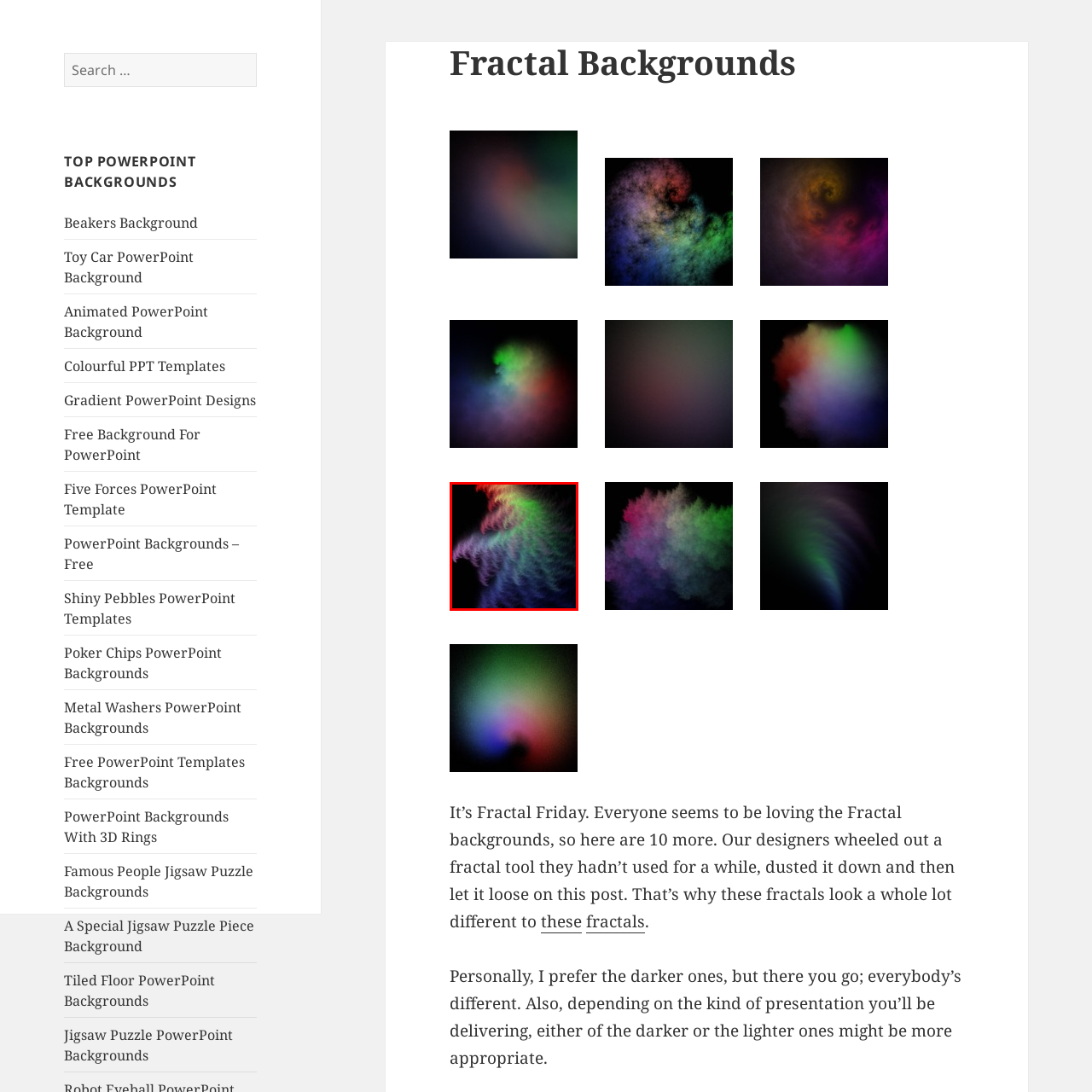Describe in detail the portion of the image that is enclosed within the red boundary.

This image features a vibrant fractal background, showcasing a mesmerizing pattern of swirling colors that transition smoothly across the spectrum. The composition blends rich reds, greens, blues, and purples, creating a dynamic and harmonious visual effect against a deep black backdrop. The intricate details of the fractal design evoke a sense of movement and depth, making it an ideal choice for presentations or projects that seek to captivate the audience with a scientific or artistic theme. This design is part of a collection titled "Fractal Backgrounds," highlighting the versatility and beauty of fractal art in various applications.